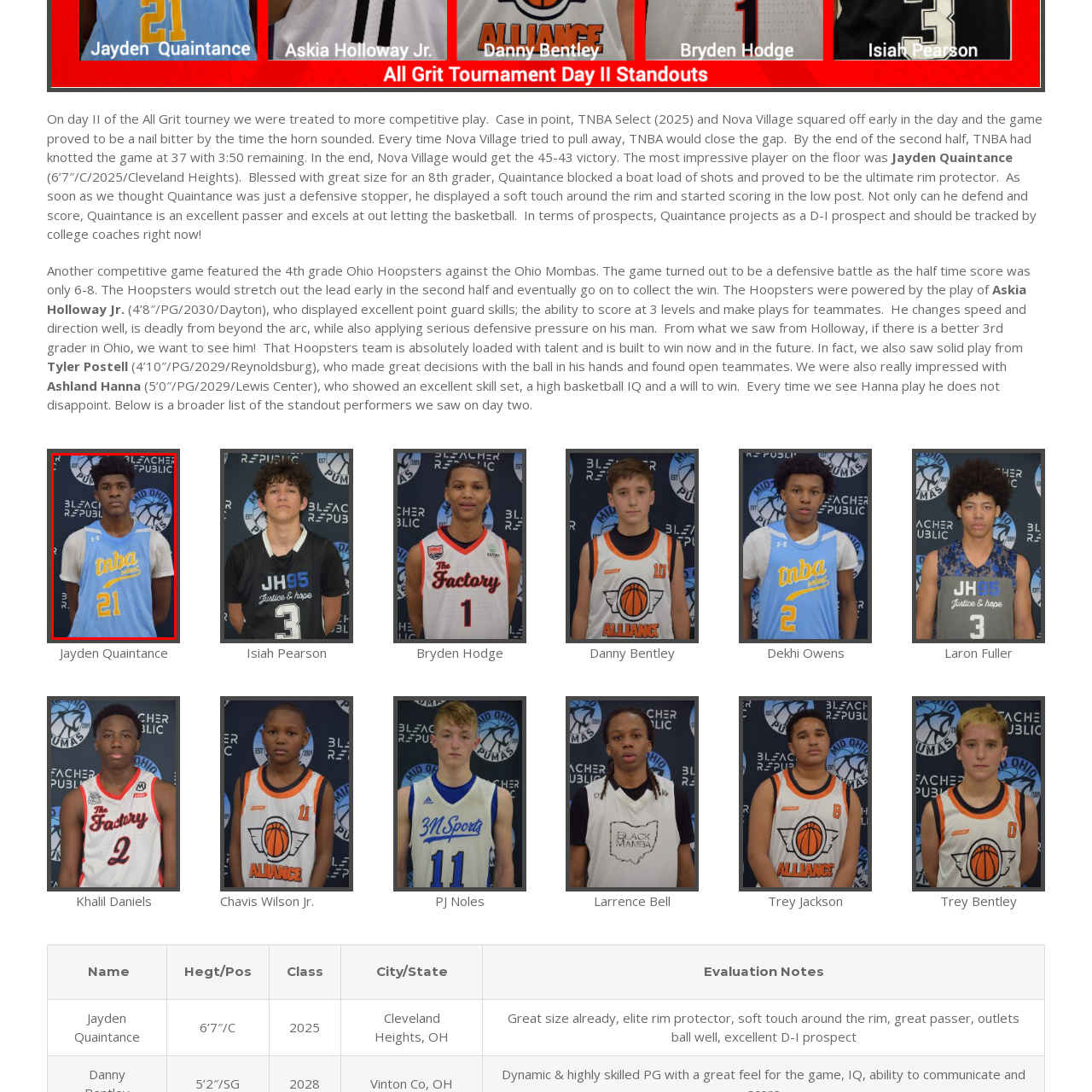Craft a detailed explanation of the image surrounded by the red outline.

In this image, a young basketball player wearing a blue jersey with "TNBA" prominently displayed stands confidently. The jersey features the number "21" on the front, highlighting his active participation in the game. His hair is styled in short, black curls, and he has an earnest expression, indicative of his focus and determination on the court. The background includes logos from the Bleacher Republic and Mid Ohio, marking the event's significance. This player is Jayden Quaintance, a 6'7" center from Cleveland Heights, class of 2025. Notably recognized for his impressive size for an 8th grader, Quaintance excels as a rim protector, blocking numerous shots while demonstrating a refined touch around the basket. His skills extend beyond defense; he is also known for excellent passing abilities and fast outlet plays, positioning him as a promising Division I prospect attracting attention from college coaches. This image captures a moment in his rising basketball career, showcasing his potential and readiness for future challenges on the court.